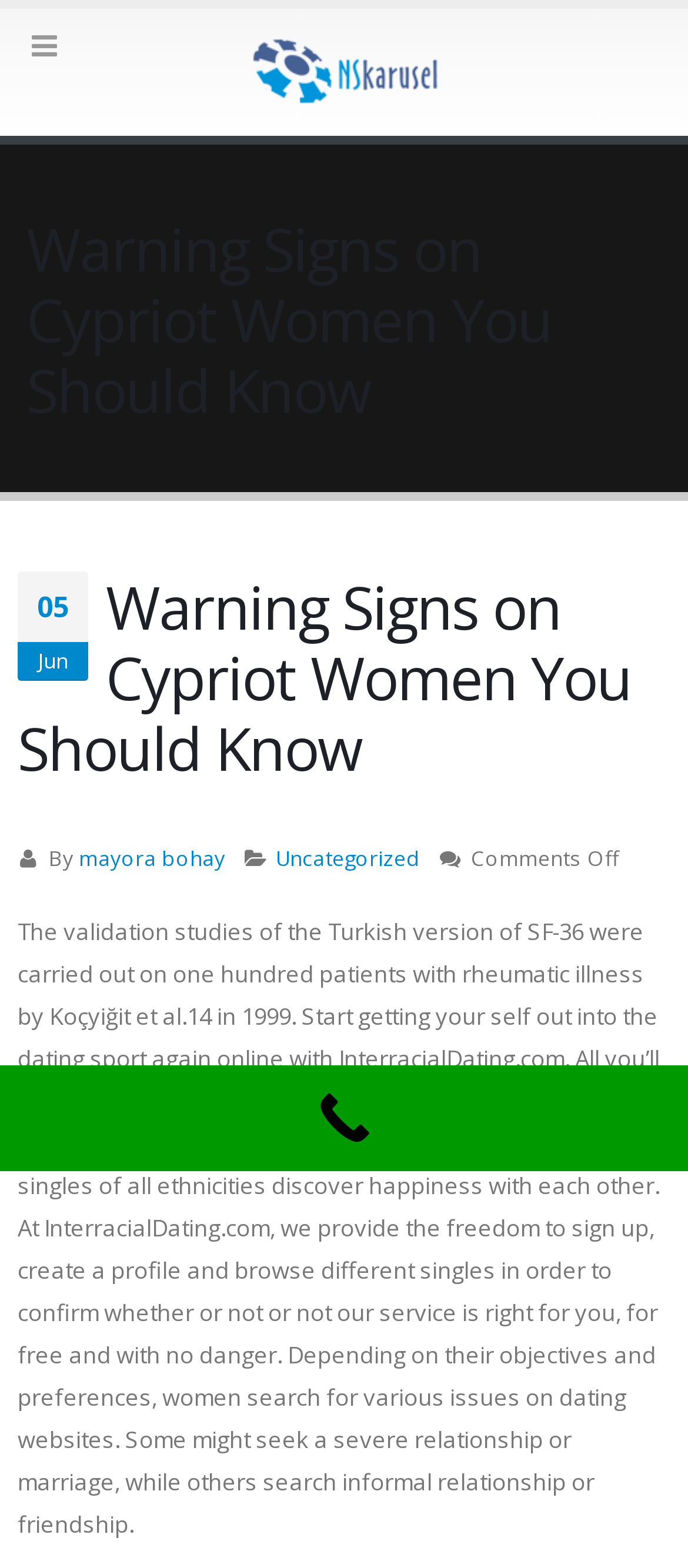Give a concise answer of one word or phrase to the question: 
How many comments does the article have?

Comments Off